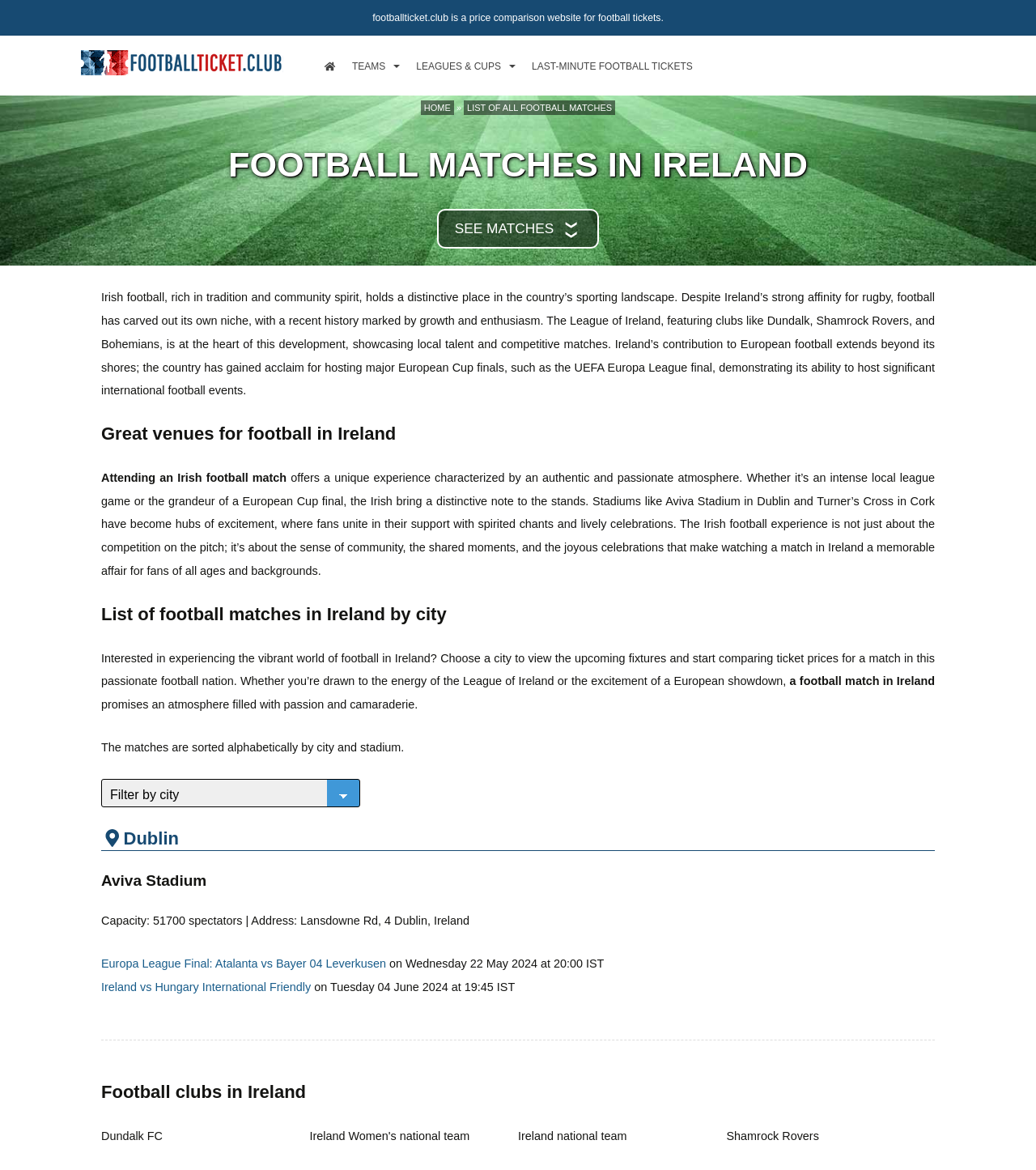What is the name of the league mentioned in the text?
Please describe in detail the information shown in the image to answer the question.

In the paragraph describing Irish football, the text mentions 'The League of Ireland, featuring clubs like Dundalk, Shamrock Rovers, and Bohemians, is at the heart of this development'.